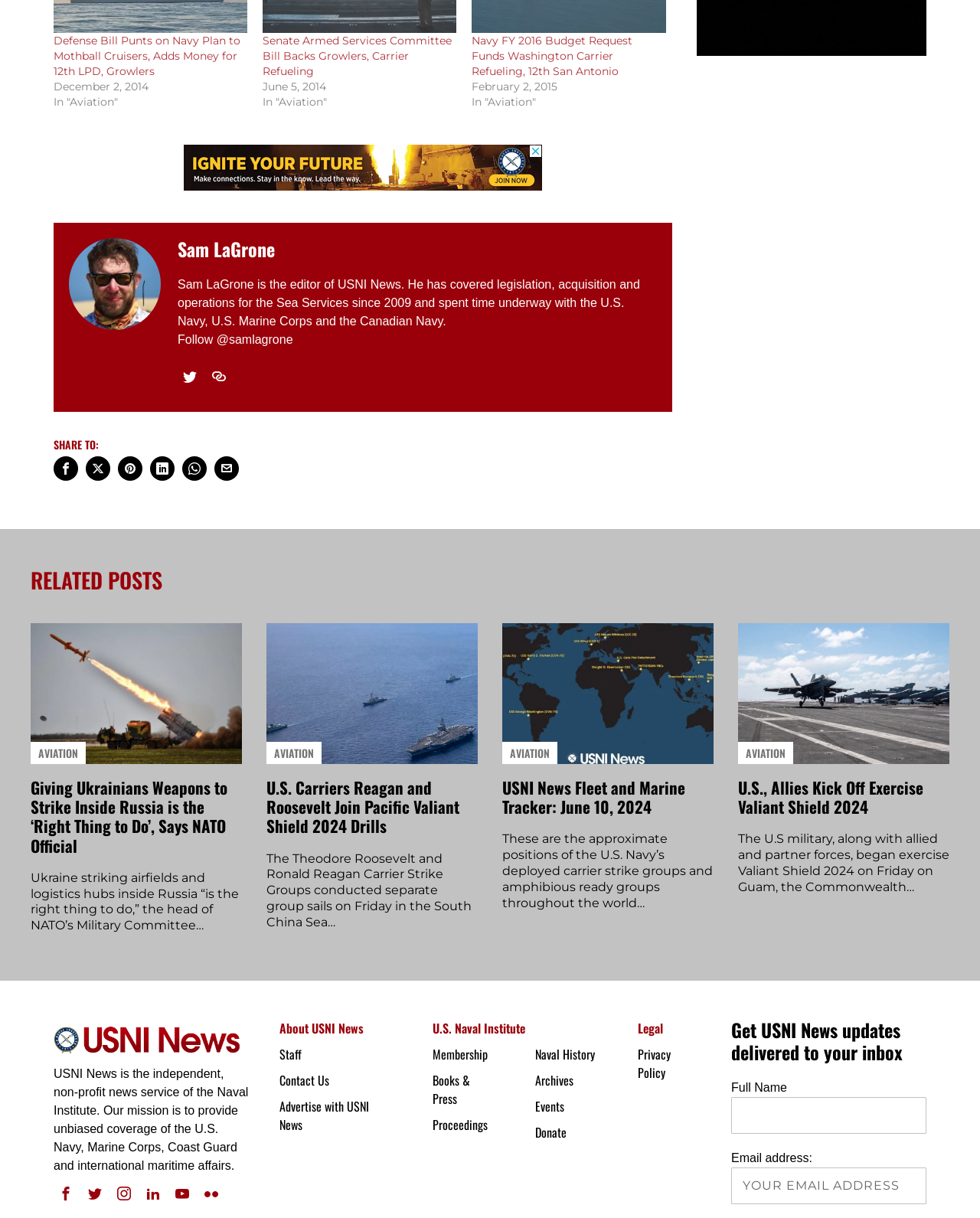Respond with a single word or phrase for the following question: 
How many related posts are there on the webpage?

4